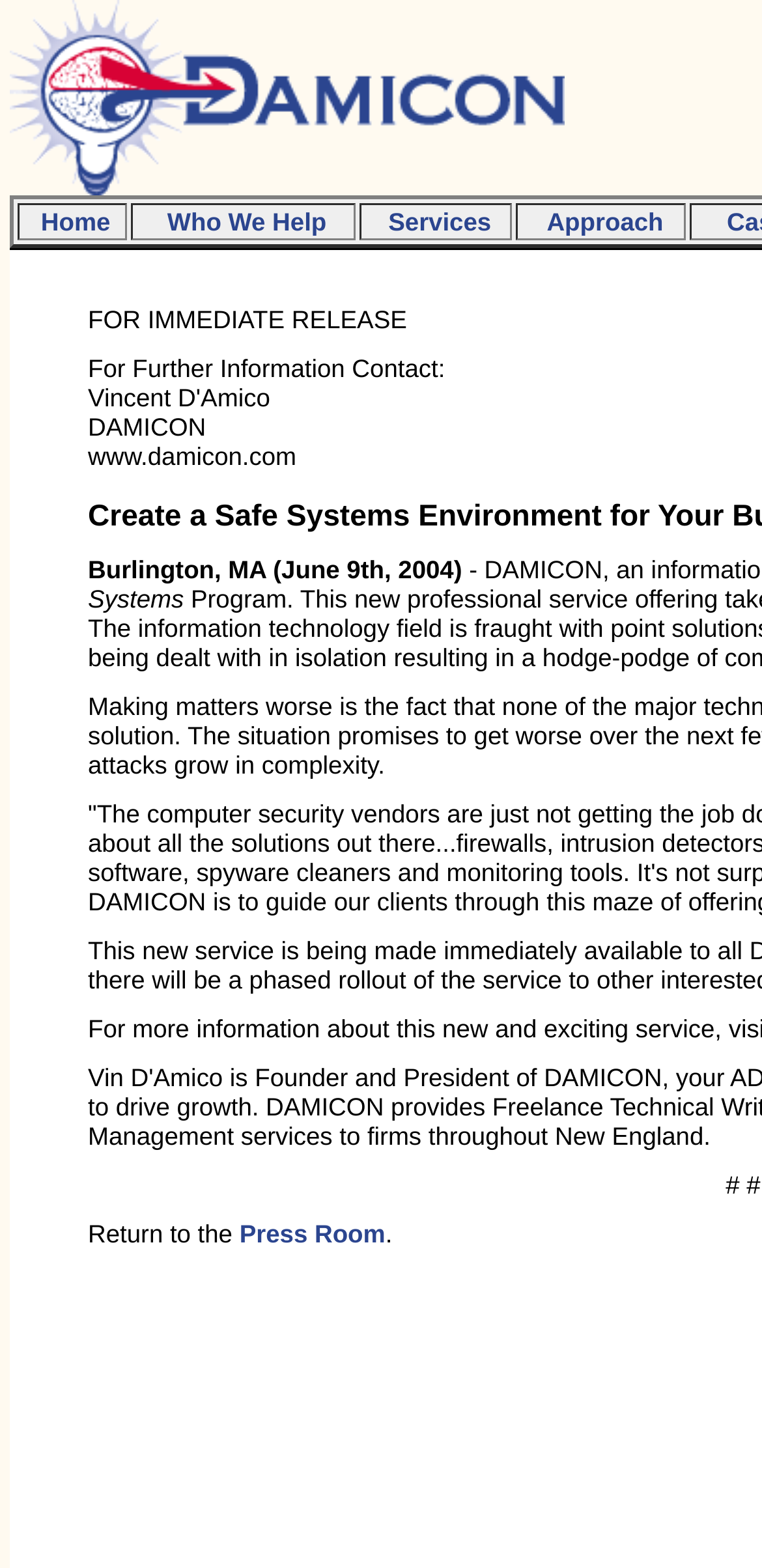Give a one-word or one-phrase response to the question:
What is the date of the press release?

June 9th, 2004